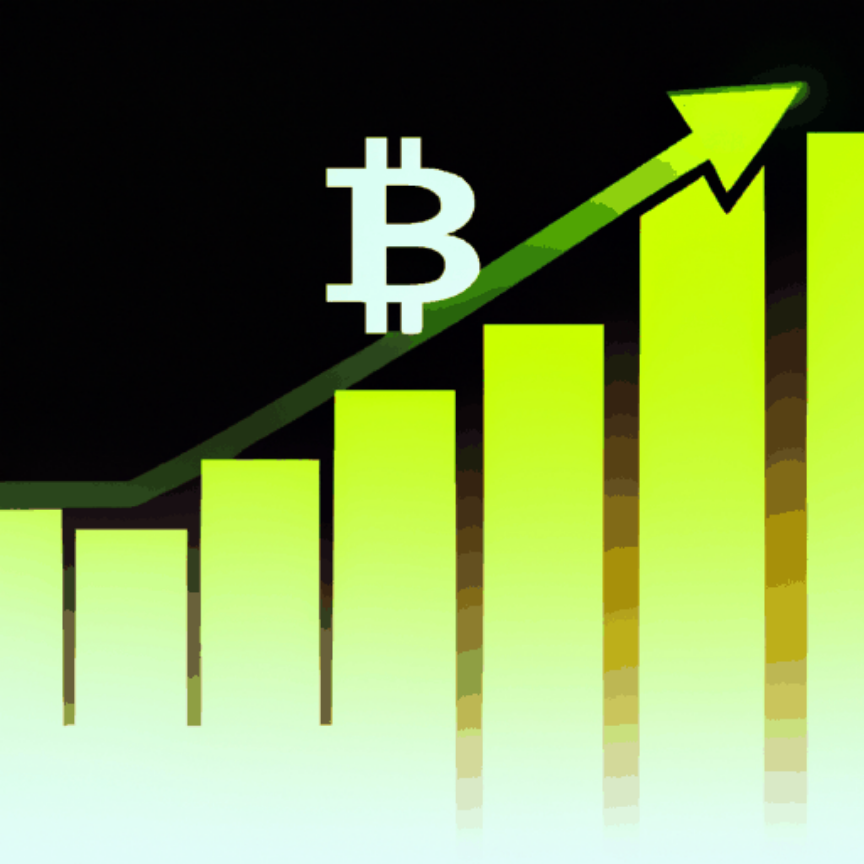Summarize the image with a detailed caption.

The image vividly illustrates the recent surge in Bitcoin investments, highlighted by a green upward arrow breaking through a series of bar graphs, symbolizing significant financial growth. The iconic Bitcoin logo is prominently featured, emphasizing the cryptocurrency's market relevance. This graphic aligns with the theme of a report about Bitcoin ETPs attracting a record $1.5 billion in investments. The sharp rise depicted indicates a growing anticipation for cryptocurrency ETFs and represents a wave of investor interest in this digital asset class. The overall design conveys a sense of optimism and momentum in the cryptocurrency market.